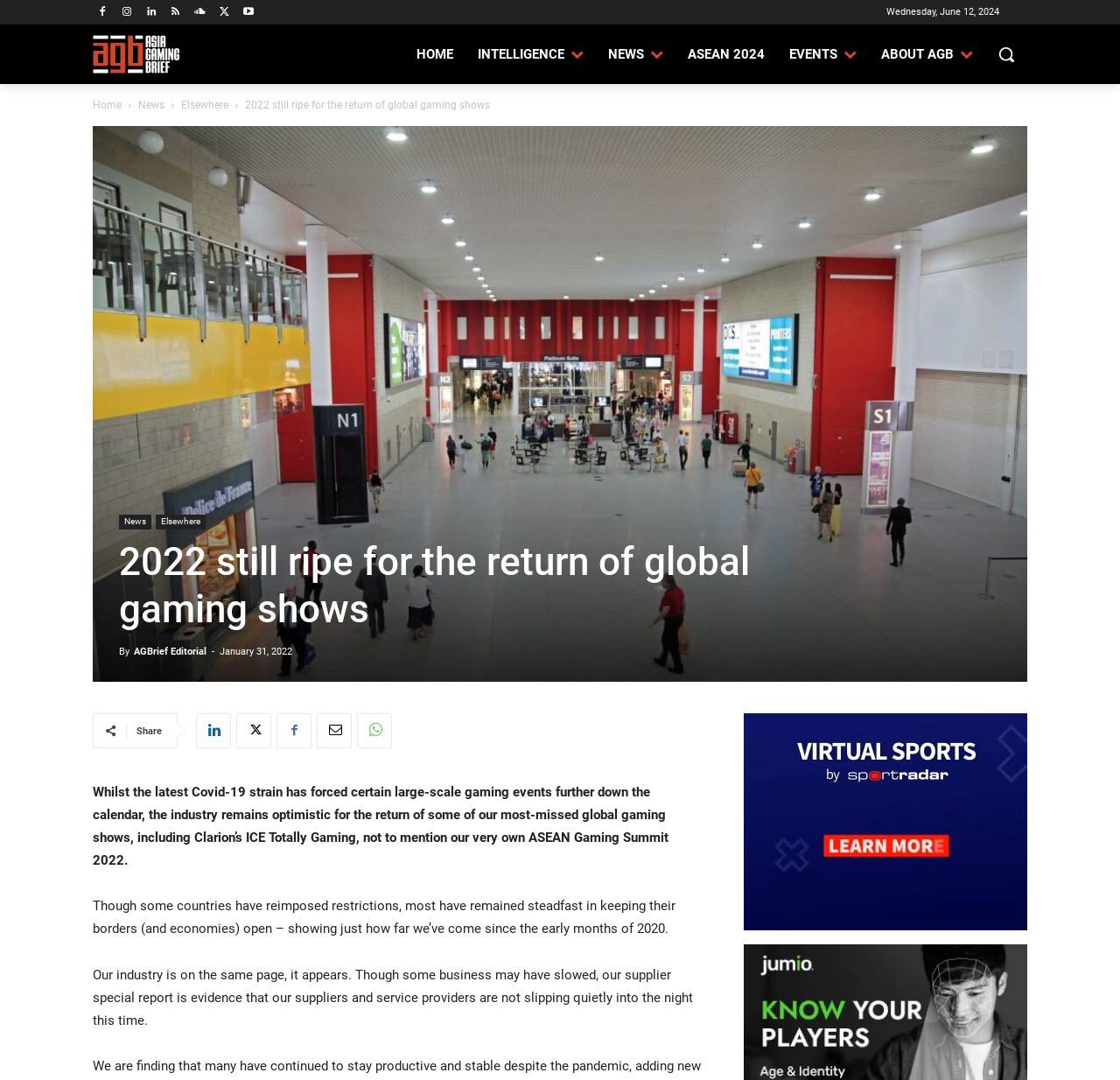Determine the main text heading of the webpage and provide its content.

2022 still ripe for the return of global gaming shows